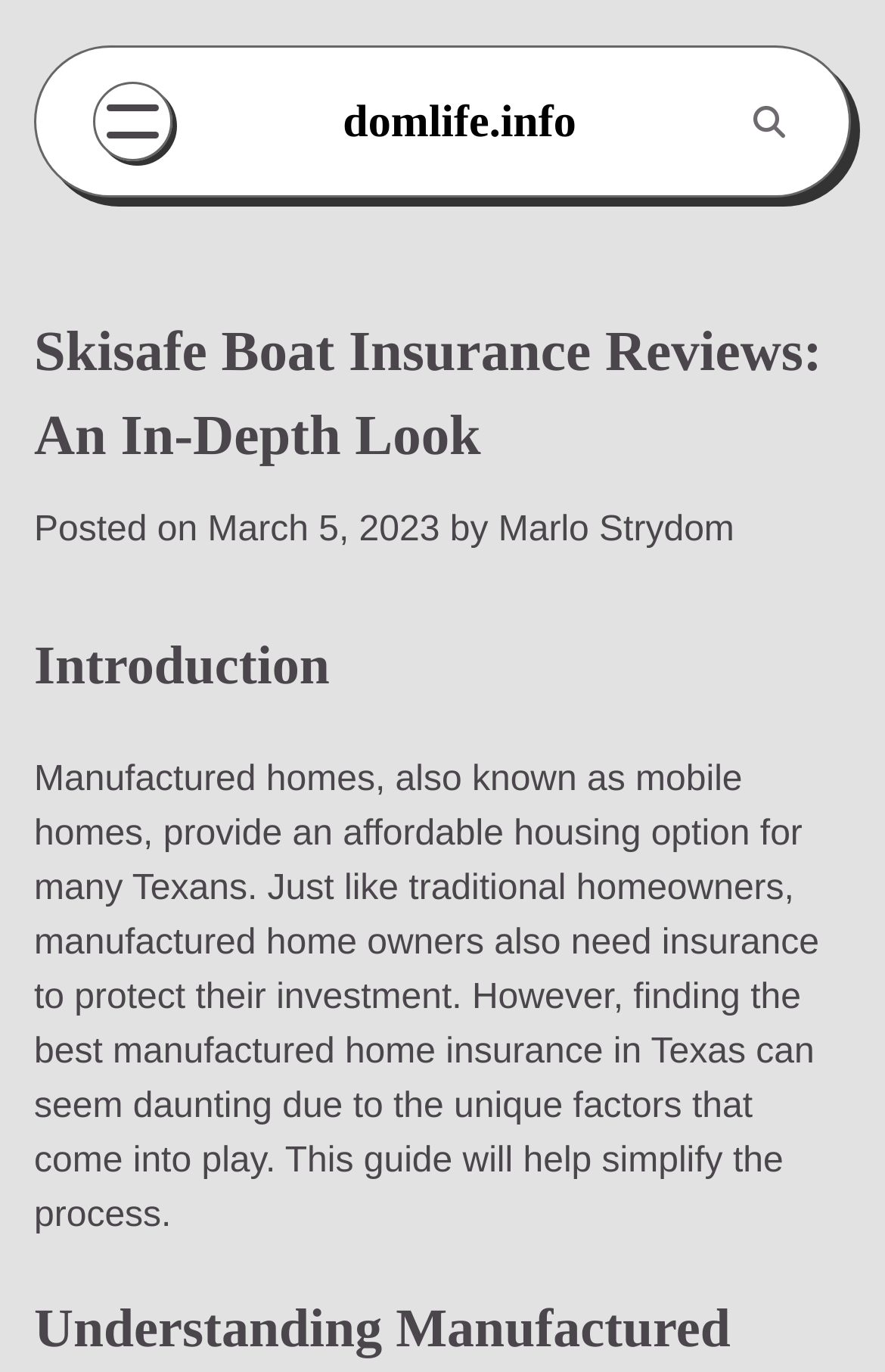What type of homes are discussed in this article?
Based on the image, give a concise answer in the form of a single word or short phrase.

Manufactured homes